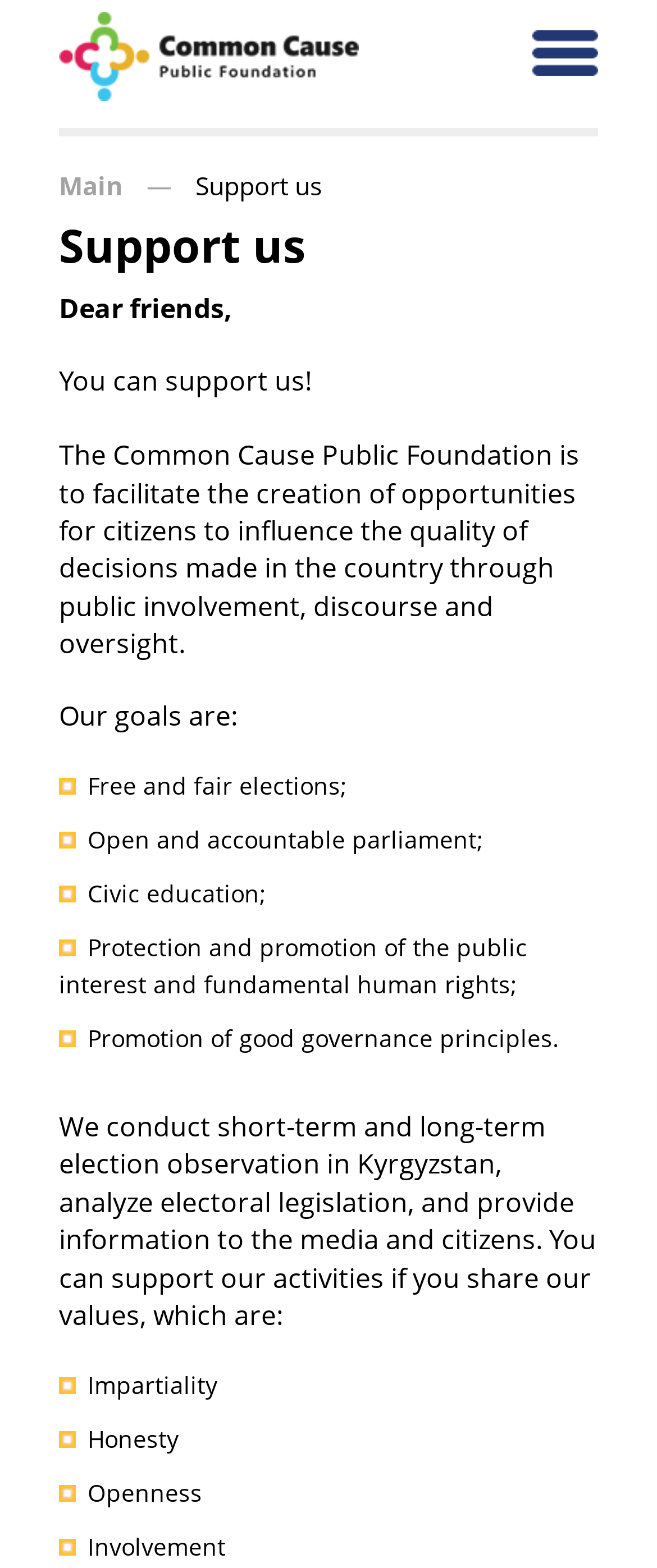Please answer the following question using a single word or phrase: 
What is the name of the organization?

Common Cause